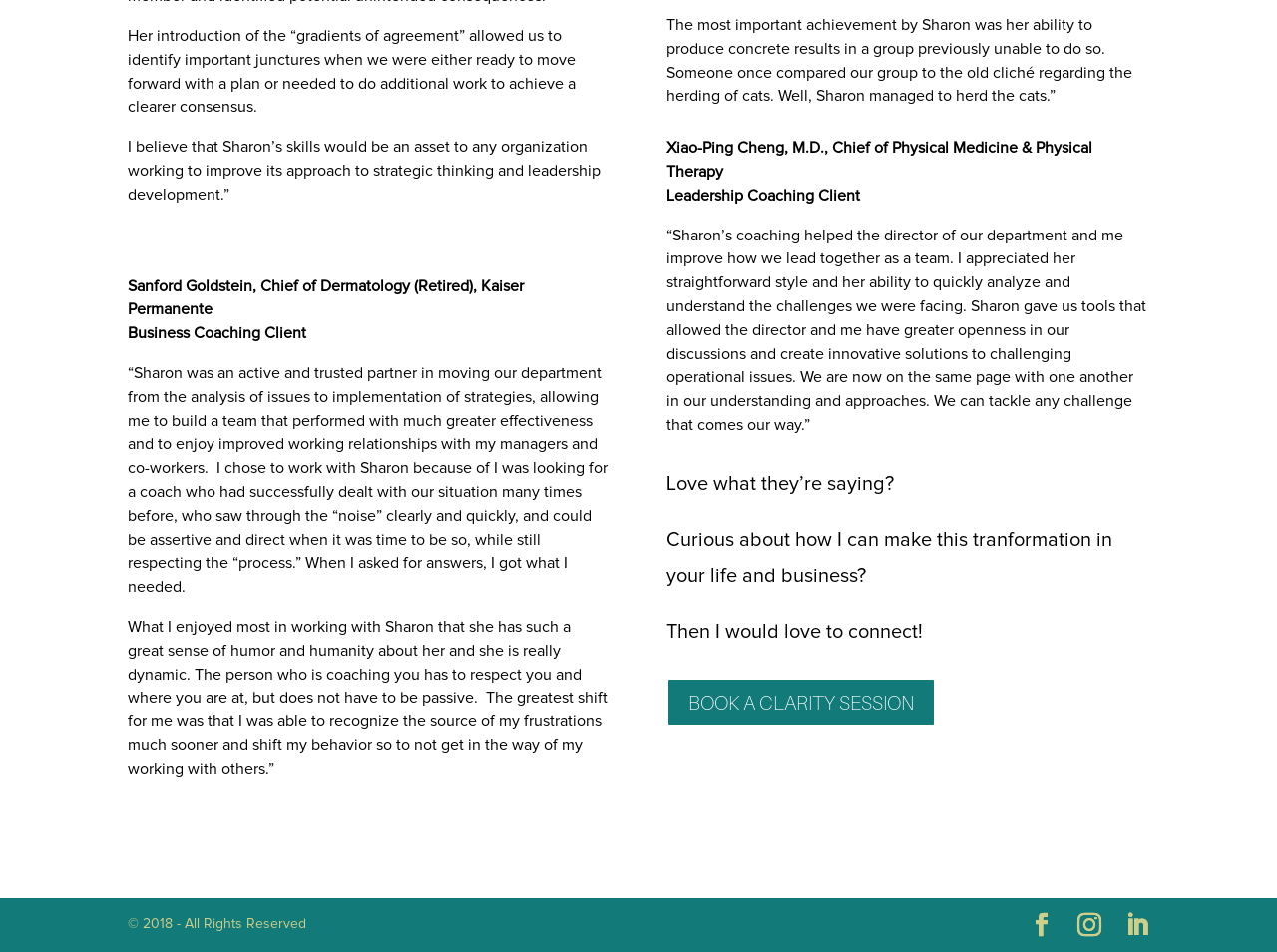What is the tone of the testimonials on the webpage?
Based on the screenshot, answer the question with a single word or phrase.

Positive